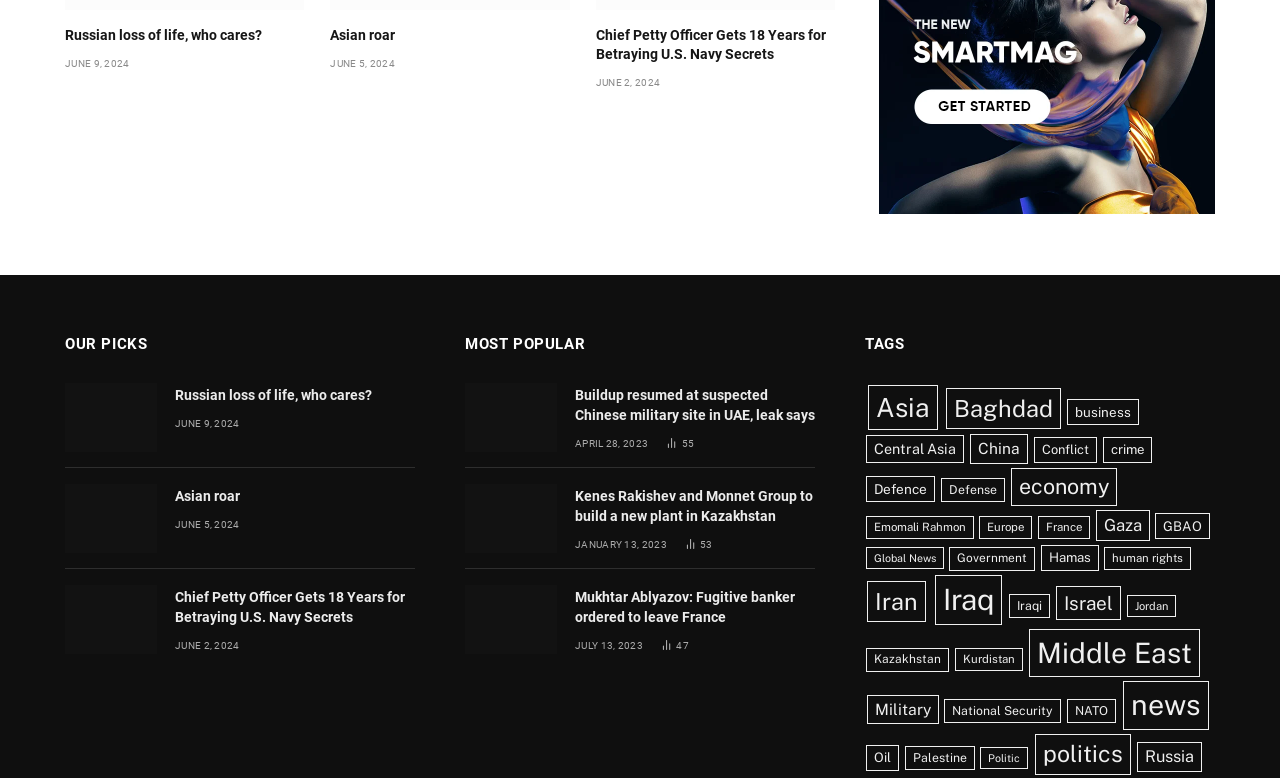Provide the bounding box coordinates of the HTML element this sentence describes: "Kurdistan". The bounding box coordinates consist of four float numbers between 0 and 1, i.e., [left, top, right, bottom].

[0.746, 0.832, 0.799, 0.862]